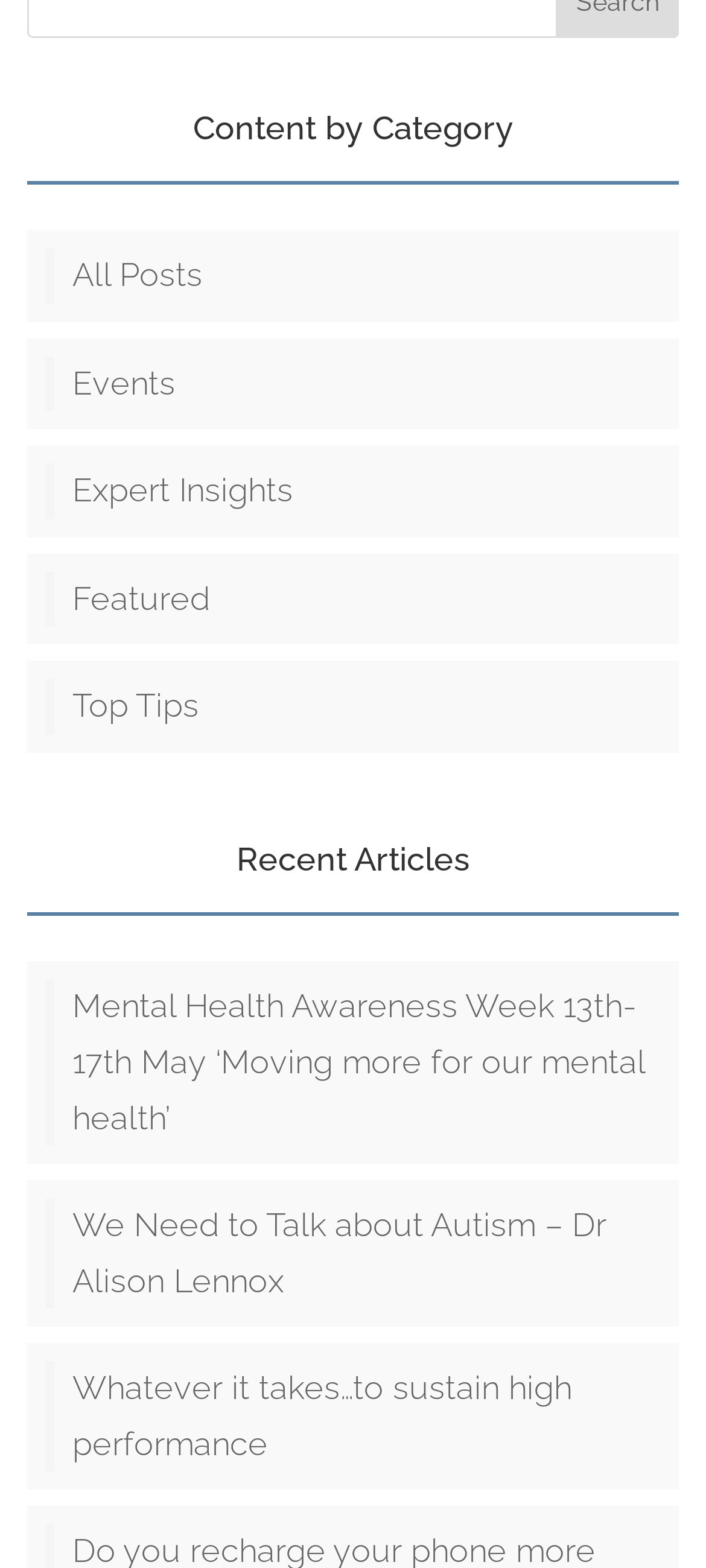Please give a succinct answer to the question in one word or phrase:
What is the title of the second recent article?

We Need to Talk about Autism – Dr Alison Lennox